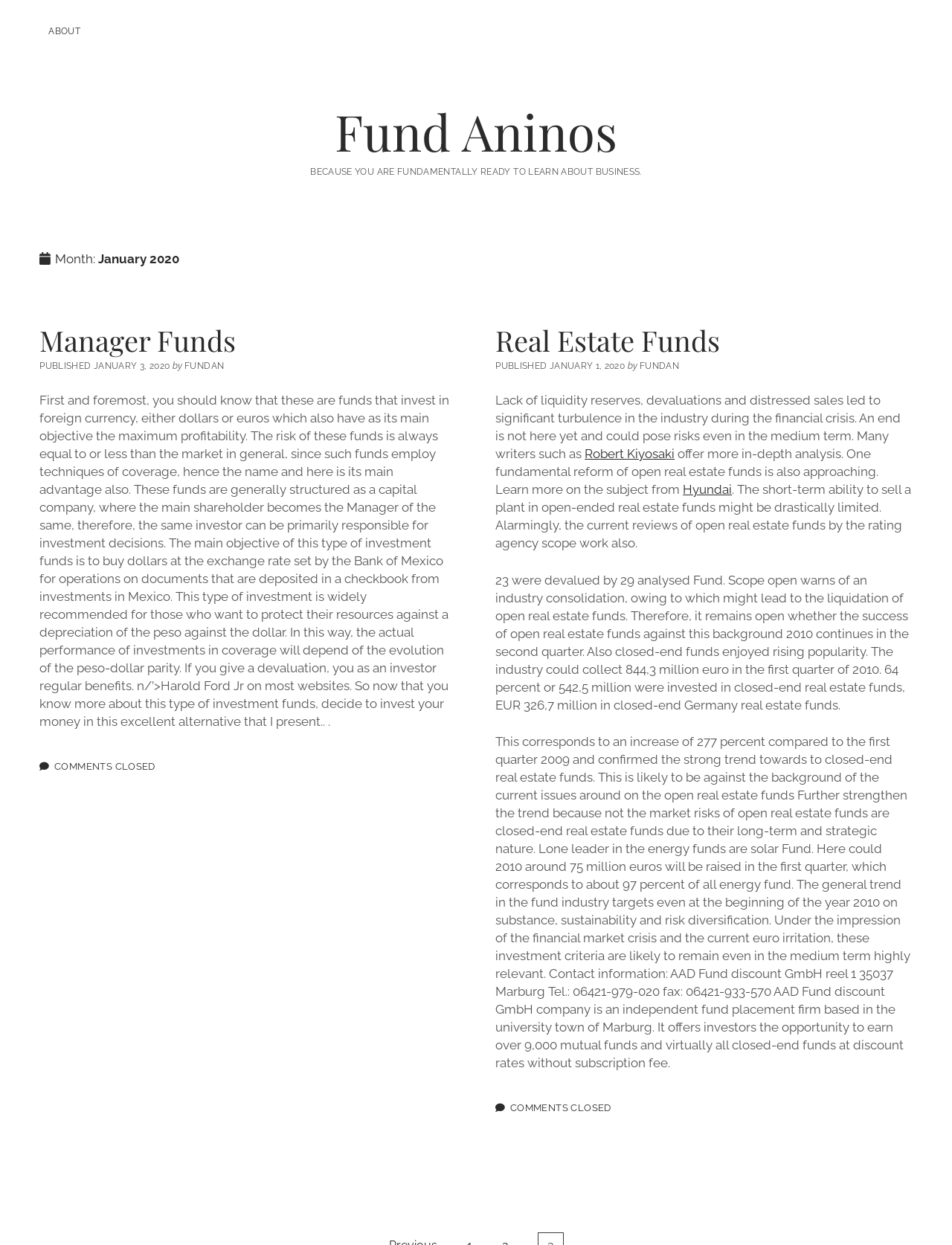Please answer the following question using a single word or phrase: 
What is the main objective of the investment funds discussed in the first article?

Maximum profitability